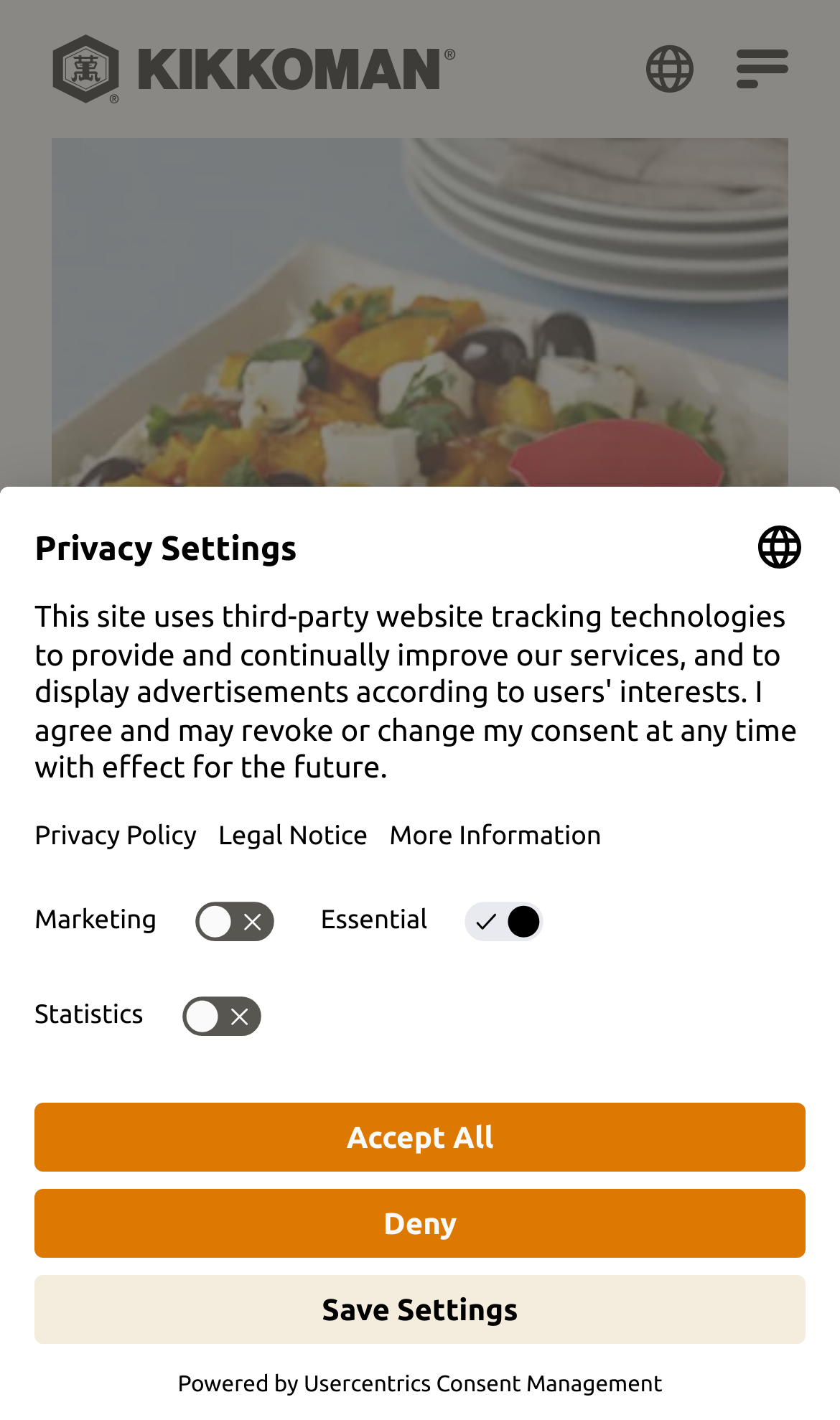Please identify the bounding box coordinates of the area that needs to be clicked to follow this instruction: "Click the Kikkoman logo".

[0.062, 0.024, 0.544, 0.073]